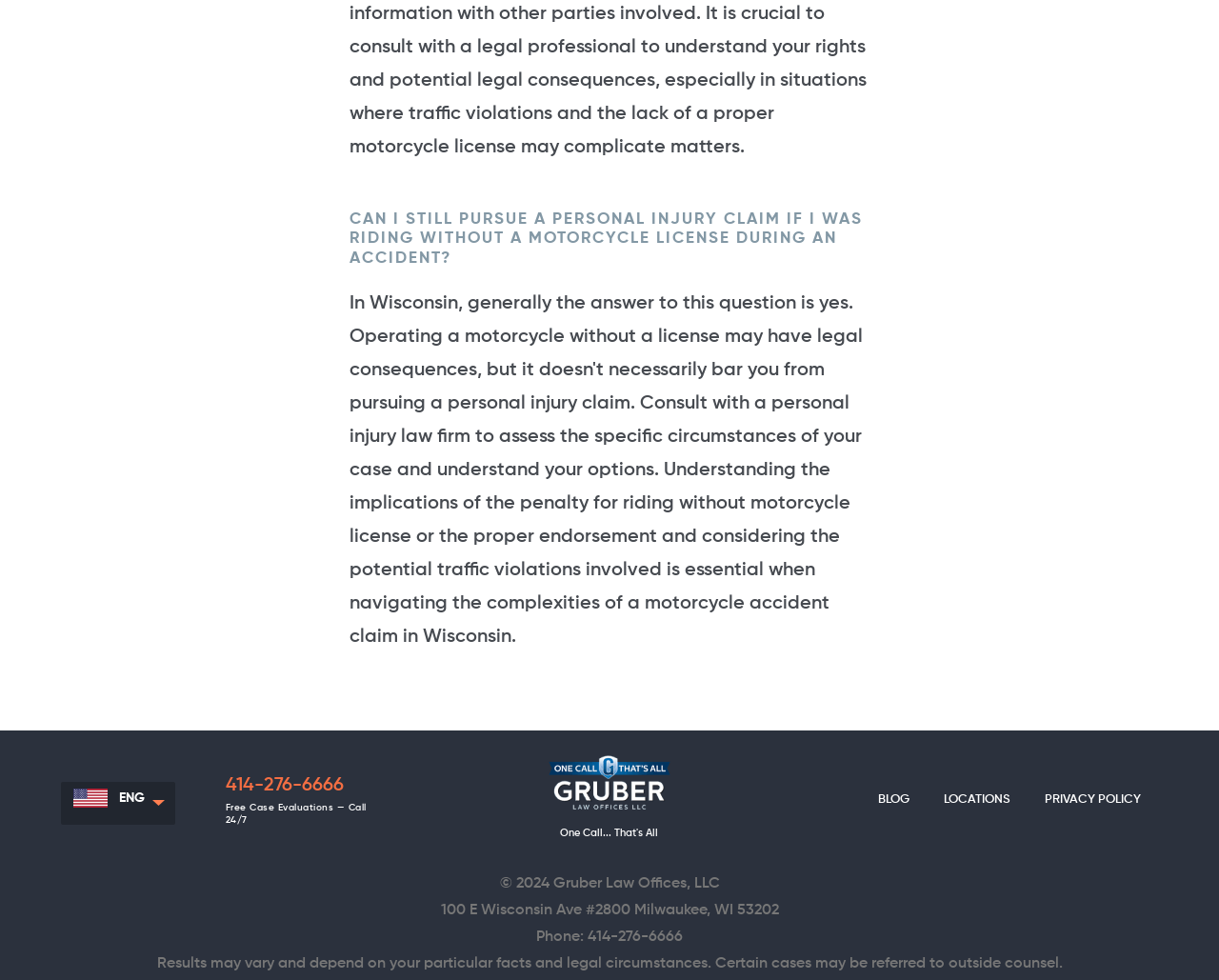From the webpage screenshot, identify the region described by BLOG. Provide the bounding box coordinates as (top-left x, top-left y, bottom-right x, bottom-right y), with each value being a floating point number between 0 and 1.

[0.72, 0.806, 0.746, 0.828]